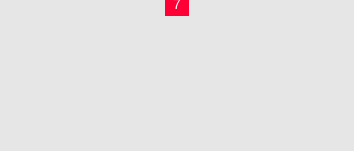What is the color of the number '7'?
Using the information from the image, answer the question thoroughly.

The caption states that the number '7' is displayed in white on the bold red square, creating a striking visual contrast against the soft grey background.